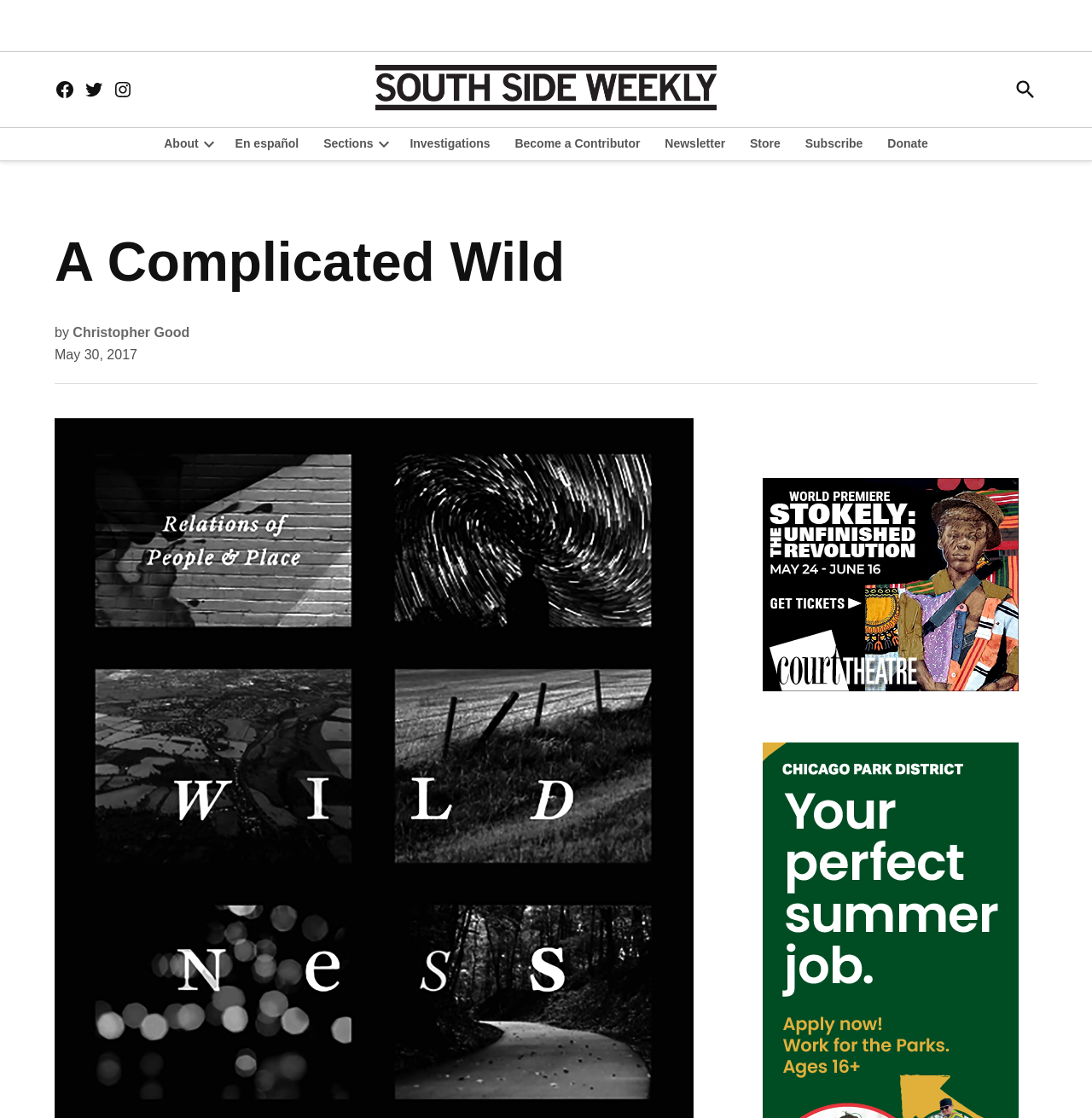Please determine the bounding box coordinates of the element to click in order to execute the following instruction: "Explore the newsletter". The coordinates should be four float numbers between 0 and 1, specified as [left, top, right, bottom].

[0.601, 0.118, 0.672, 0.138]